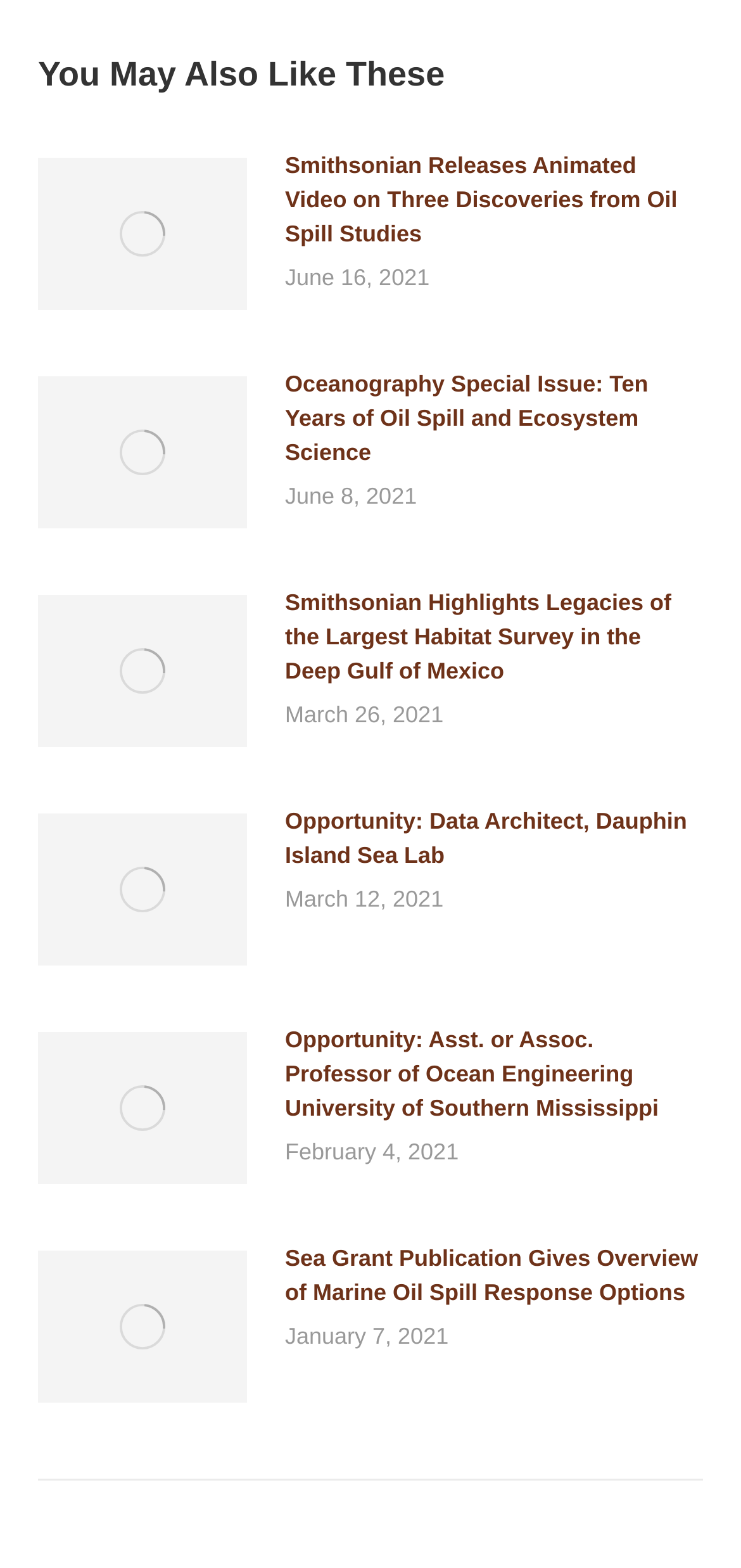Please locate the bounding box coordinates for the element that should be clicked to achieve the following instruction: "View post image". Ensure the coordinates are given as four float numbers between 0 and 1, i.e., [left, top, right, bottom].

[0.051, 0.379, 0.333, 0.476]